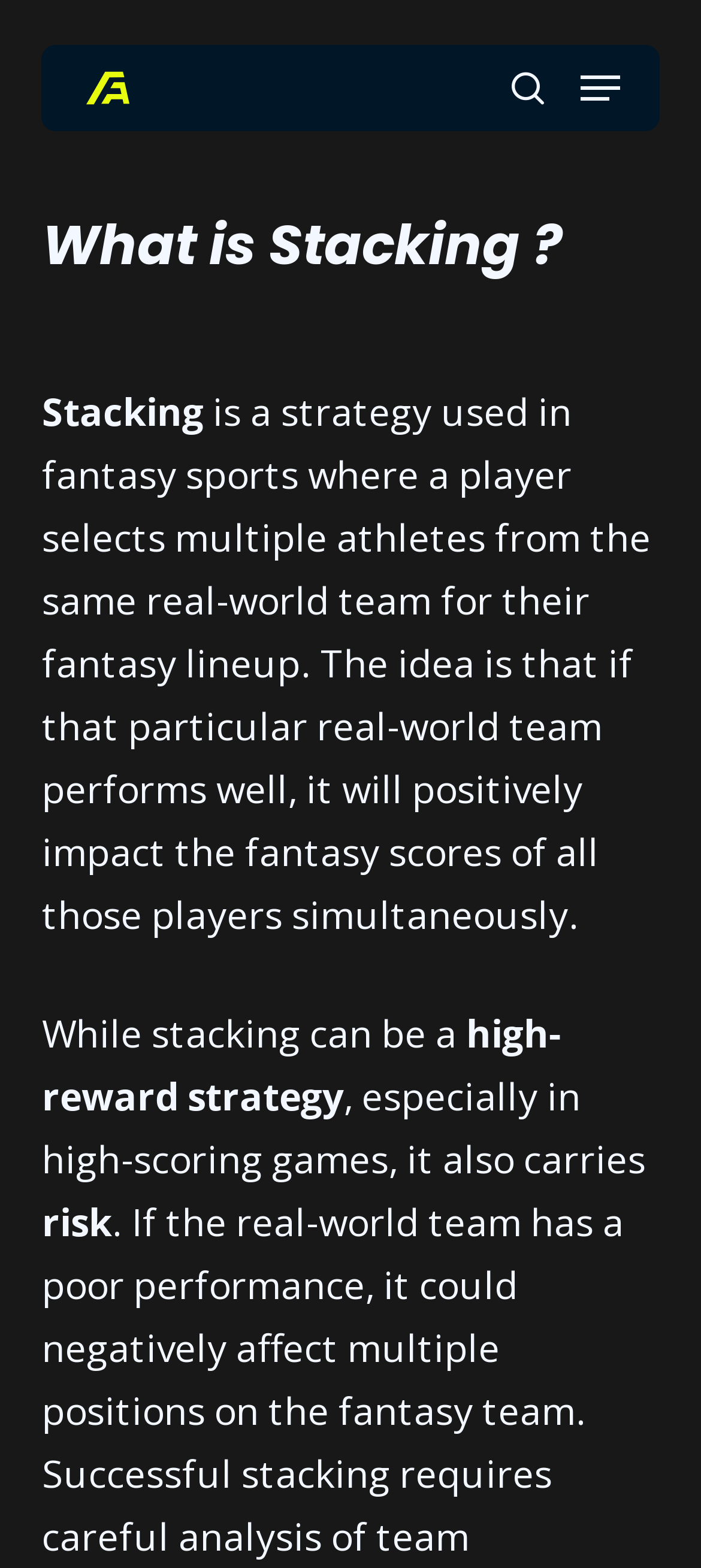Provide the bounding box coordinates of the HTML element this sentence describes: "Menu". The bounding box coordinates consist of four float numbers between 0 and 1, i.e., [left, top, right, bottom].

[0.827, 0.045, 0.884, 0.068]